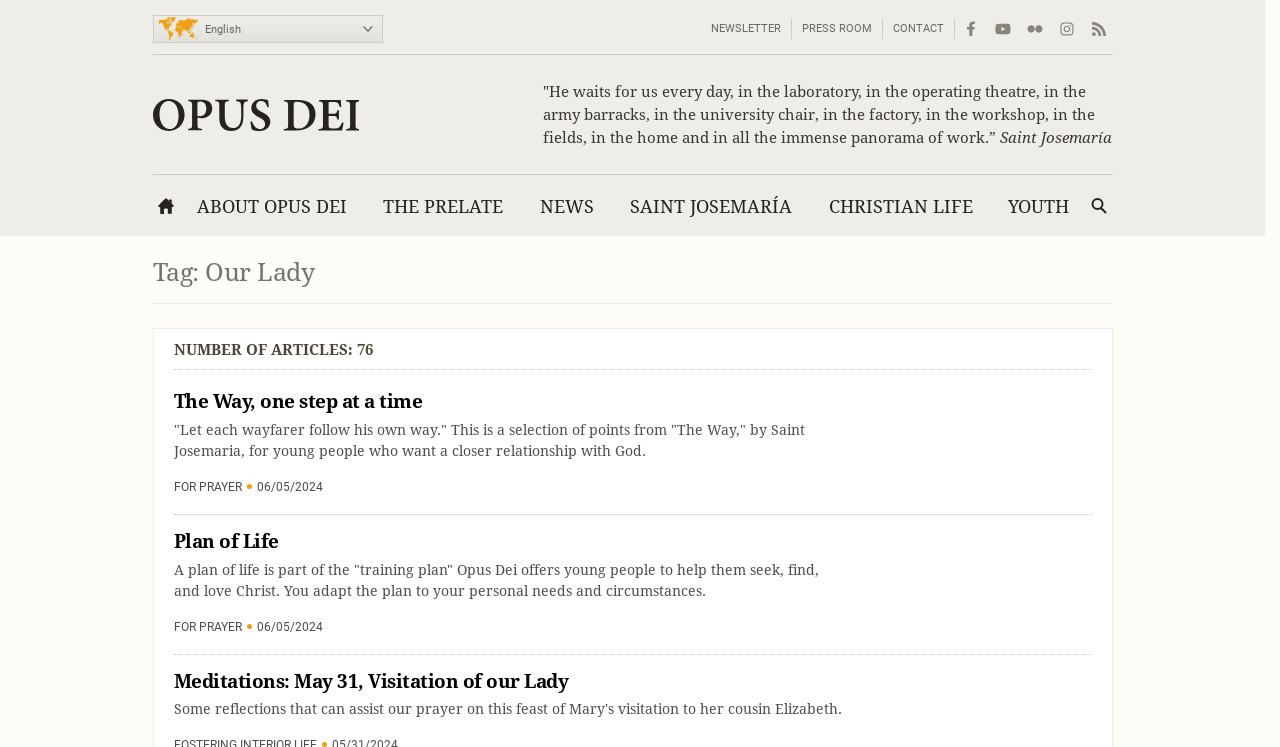Locate the bounding box coordinates of the element that should be clicked to fulfill the instruction: "Go to the newsletter".

[0.555, 0.025, 0.61, 0.052]